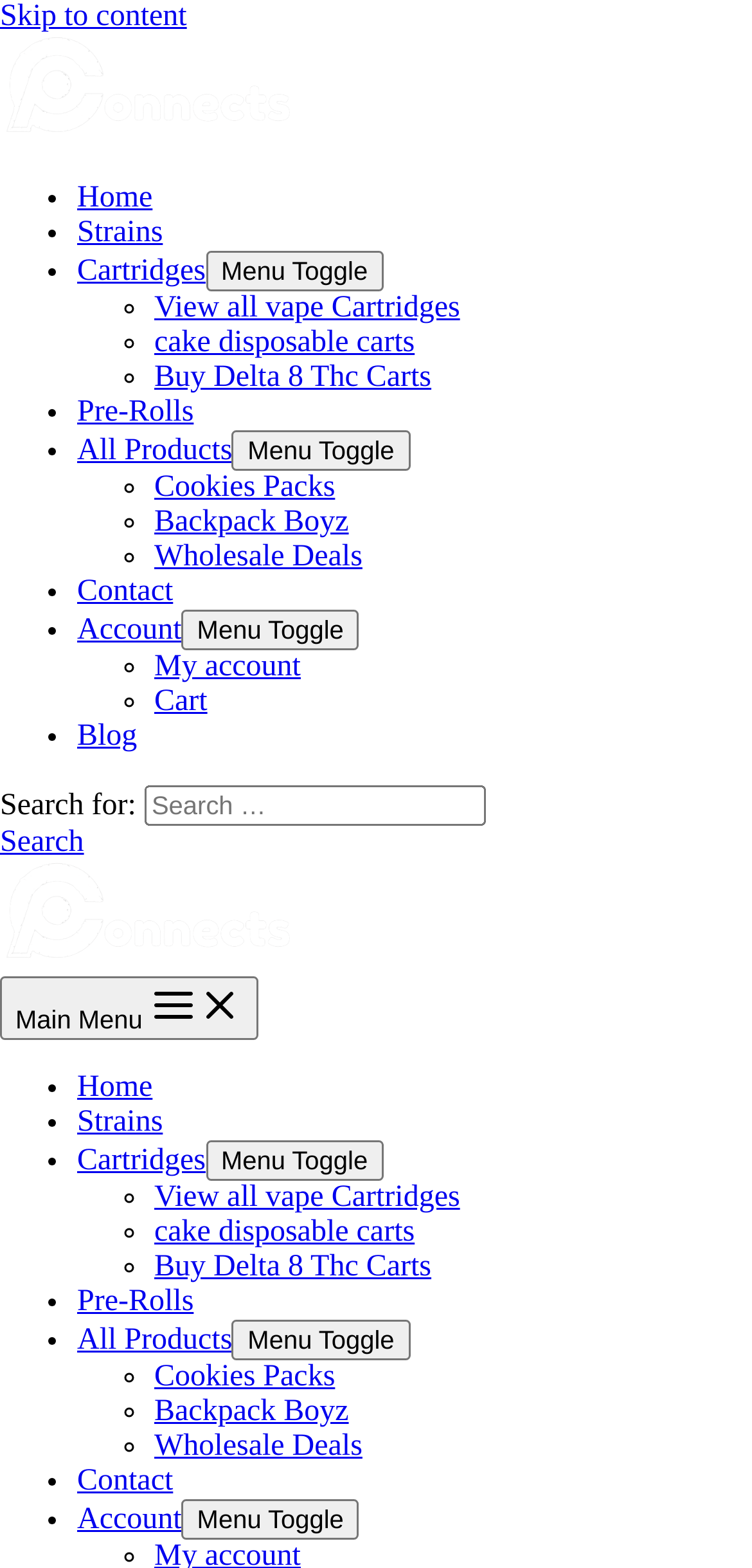Provide the bounding box coordinates of the area you need to click to execute the following instruction: "Go to the 'Home' page".

[0.103, 0.116, 0.203, 0.137]